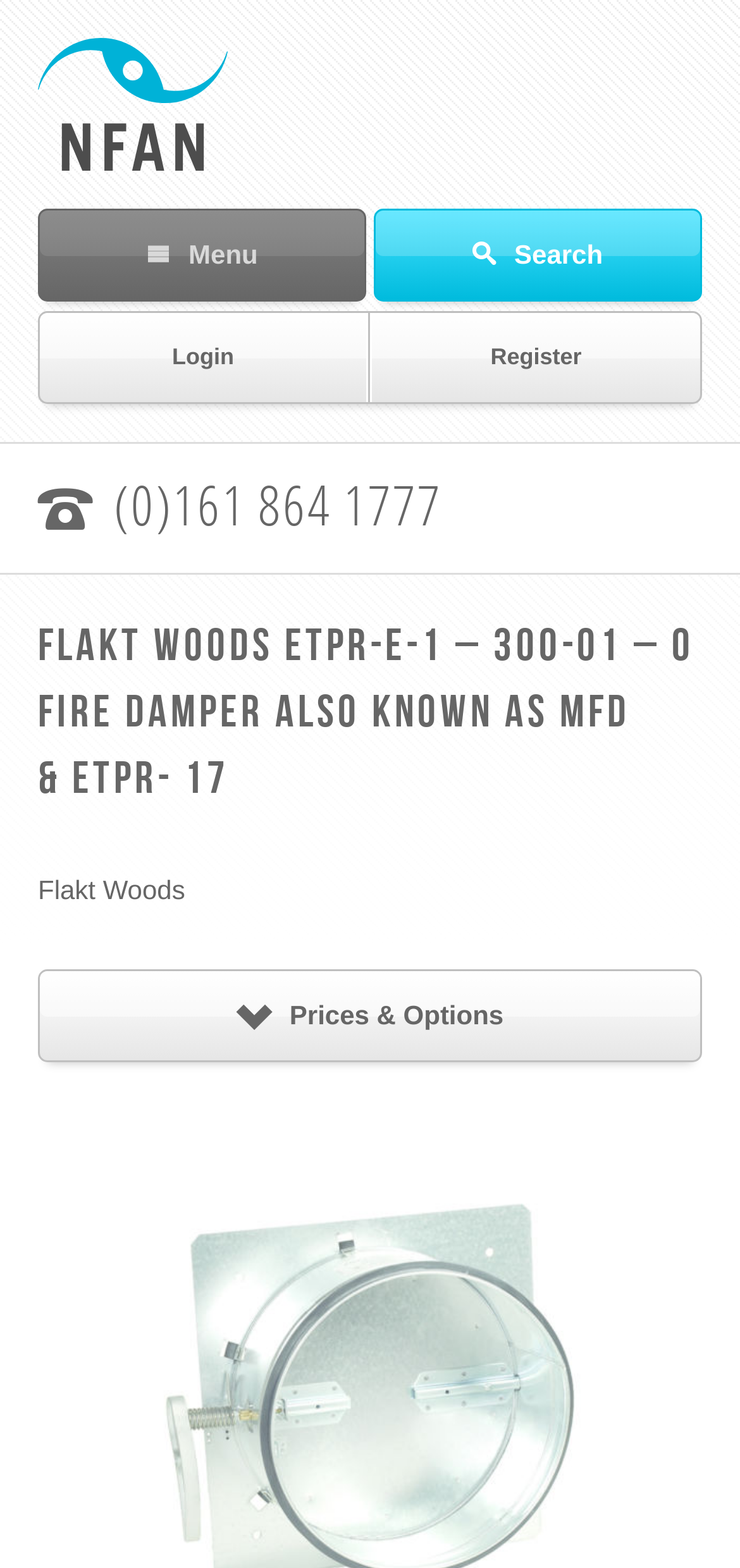Using the information shown in the image, answer the question with as much detail as possible: What is the name of the fire damper?

The name of the fire damper can be found in the text 'Specified for their superior design and manufacturing excellence, the Flakt Woods CE Certified ETPR-E-1 fire damper are now available through Northern Fan Supplies from stock' which is located at the top of the webpage.